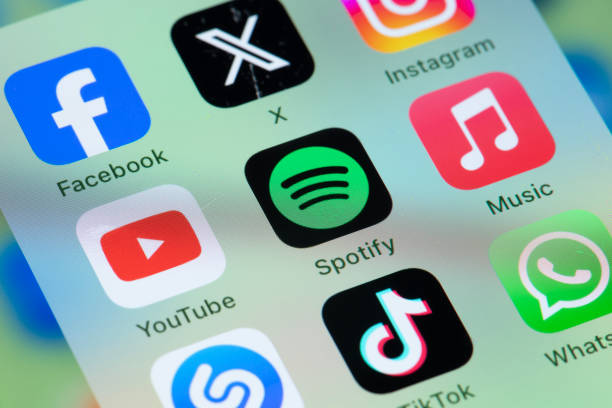Present a detailed portrayal of the image.

The image showcases a close-up of a smartphone screen displaying various popular social media and music applications. Among the visible icons are Facebook, X (formerly Twitter), Instagram, YouTube, Spotify, Music, TikTok, and WhatsApp. Each app is represented by its distinctive logo, showcasing a vibrant array of colors against a soft, blurred background. This visual highlights the diverse platforms available for communication, content sharing, and music streaming, reflecting the digital landscape that plays a crucial role in daily interactions and entertainment in the modern world. The arrangement of these applications signifies the interconnectedness of social media and music consumption today.